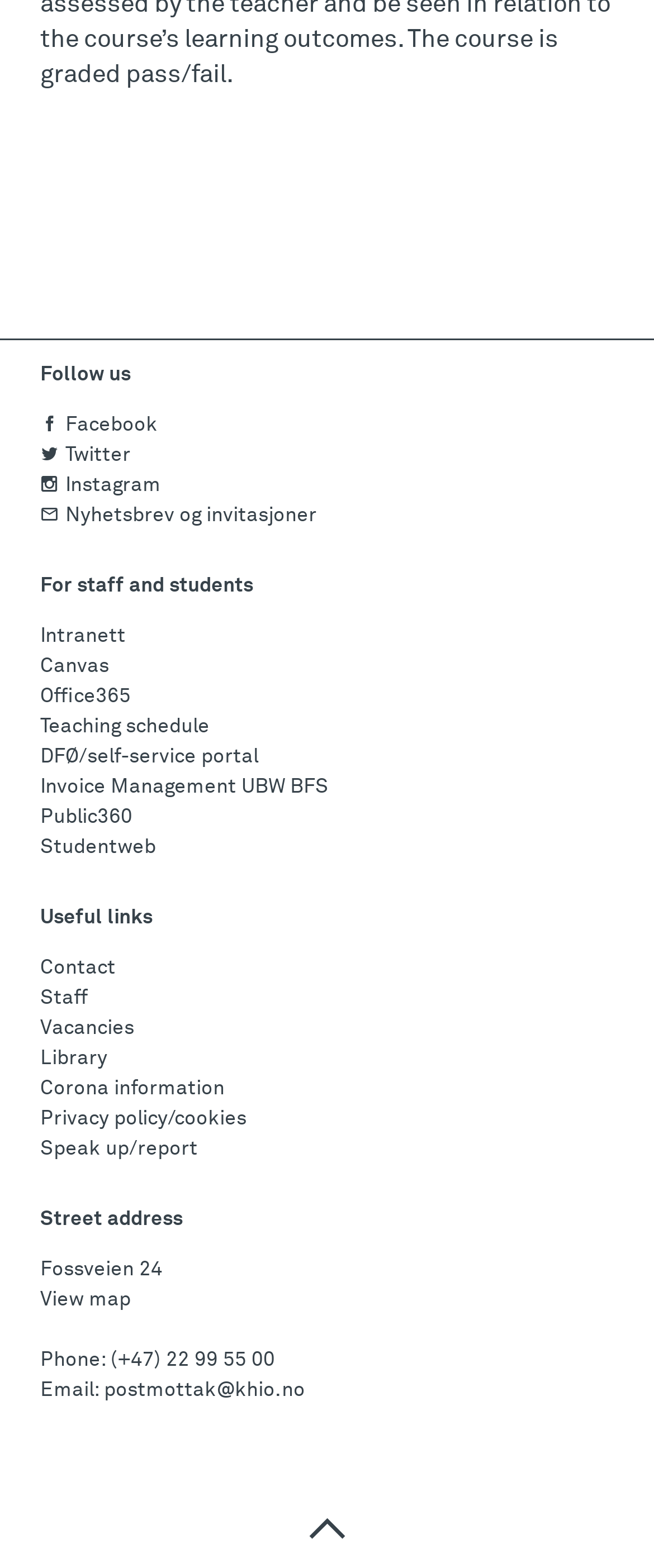What social media platforms can you follow?
Refer to the image and provide a thorough answer to the question.

The webpage has a section 'Follow us' with links to Facebook, Twitter, and Instagram, indicating that these are the social media platforms that users can follow.